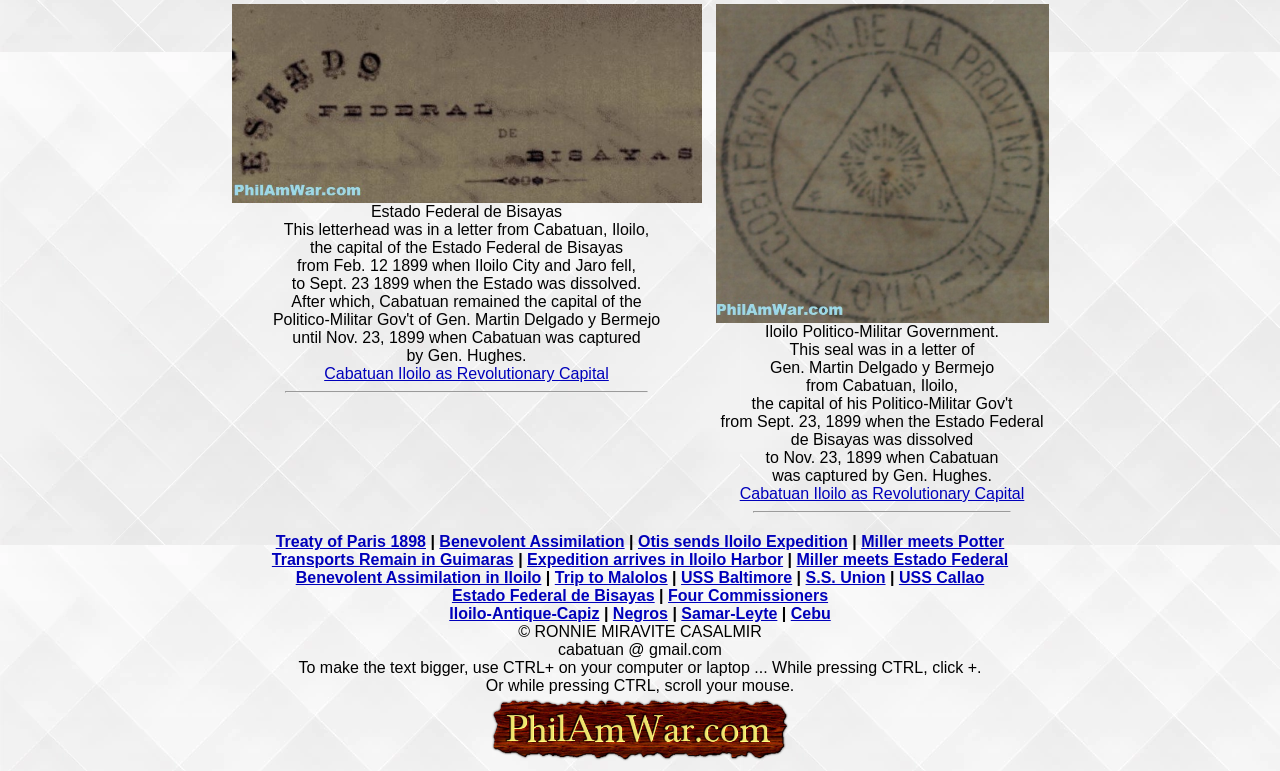Identify the coordinates of the bounding box for the element that must be clicked to accomplish the instruction: "Click the link 'Cabatuan Iloilo as Revolutionary Capital'".

[0.253, 0.474, 0.476, 0.496]